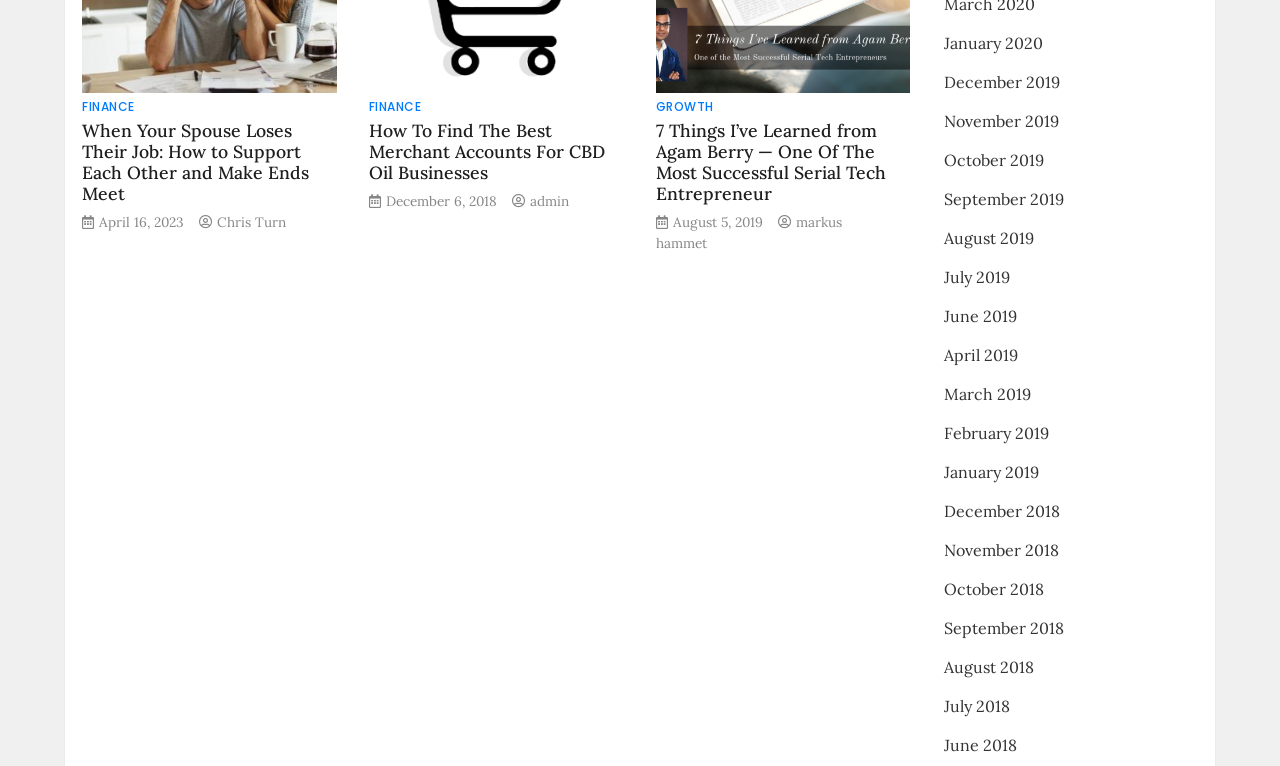Locate the bounding box coordinates of the clickable element to fulfill the following instruction: "View posts from April 2023". Provide the coordinates as four float numbers between 0 and 1 in the format [left, top, right, bottom].

[0.737, 0.043, 0.814, 0.069]